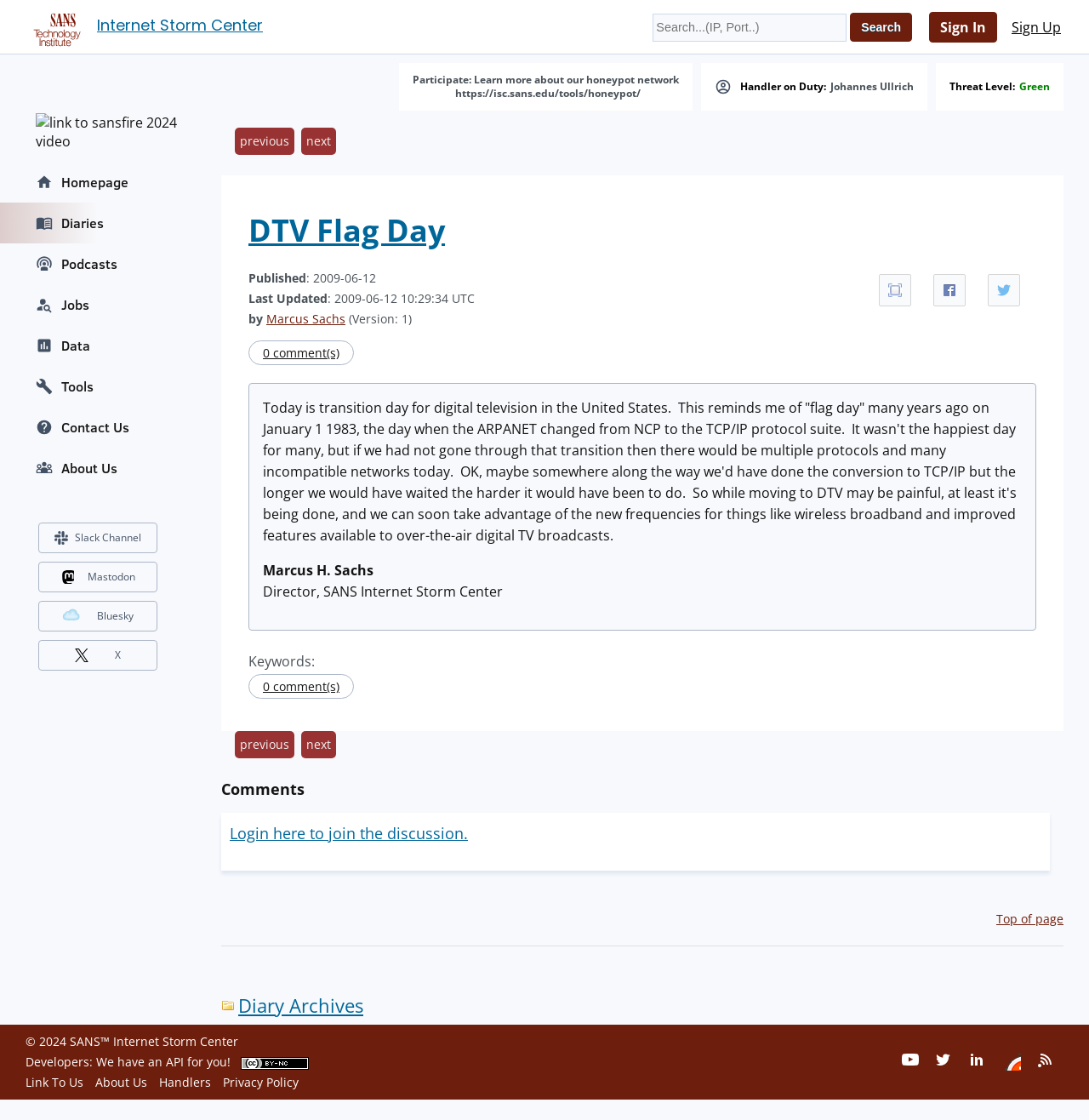What is the headline of the webpage?

Internet Storm Center